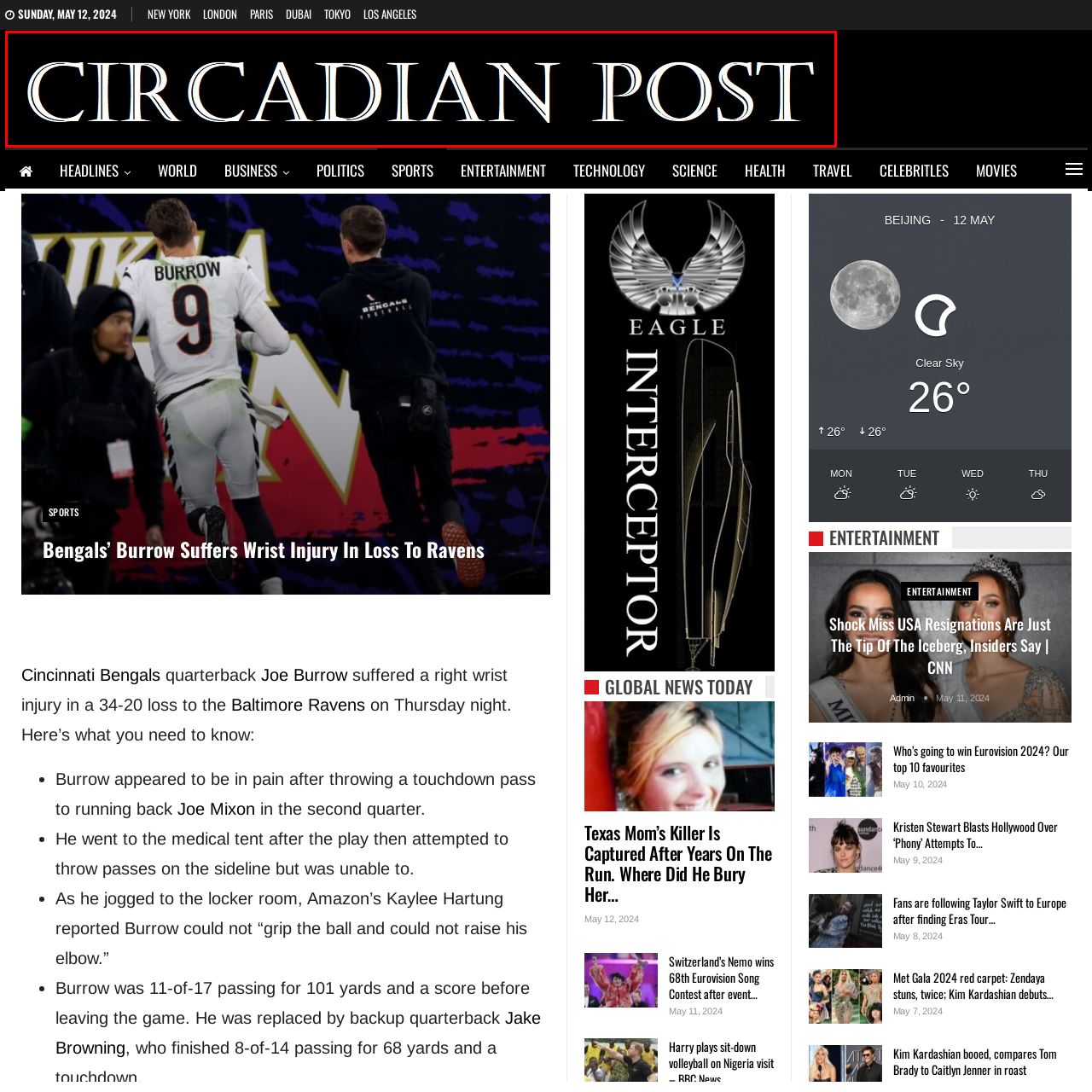Observe the image area highlighted by the pink border and answer the ensuing question in detail, using the visual cues: 
What is the purpose of the logo?

The caption states that the logo serves as a visual identity for the publication, implying that its purpose is to represent the brand and create a recognizable image for the audience.